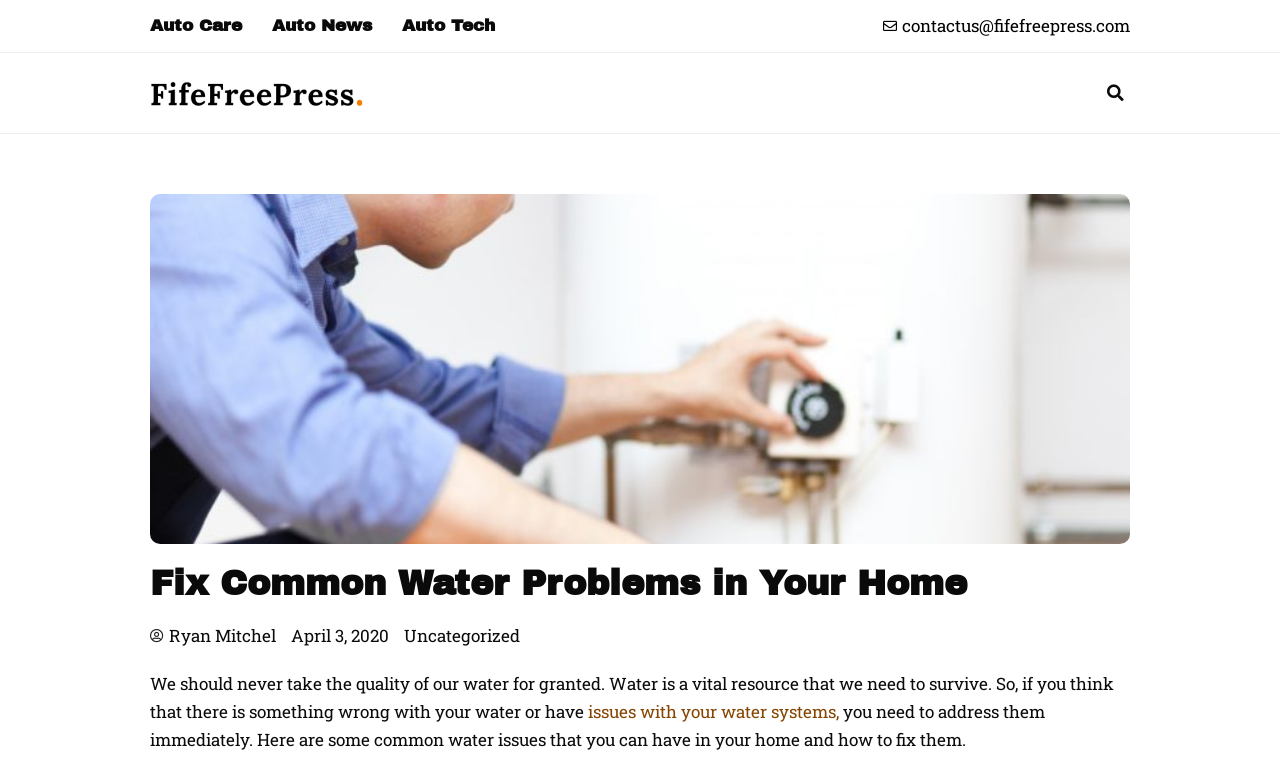Produce an extensive caption that describes everything on the webpage.

The webpage appears to be an article about common household water issues and their solutions. At the top, there are three links to "Auto Care", "Auto News", and "Auto Tech" positioned horizontally, followed by a contact email address "contactus@fifefreepress.com" to the right. Below these links, there is a logo of "Fife Free Press" with an image, accompanied by a search bar with a "Search" button to its right.

The main content of the webpage is an article with a heading "Fix Common Water Problems in Your Home" positioned near the top. Below the heading, there is a large image of a plumber checking a heater, taking up most of the width of the page. The article is written by Ryan Mitchel, dated April 3, 2020, and categorized under "Uncategorized".

The article begins by emphasizing the importance of water quality and the need to address any issues with water systems immediately. It then lists some common water issues that can occur in homes and provides solutions to fix them. The text is divided into paragraphs, with a link to "issues with your water systems" in the middle of the article.